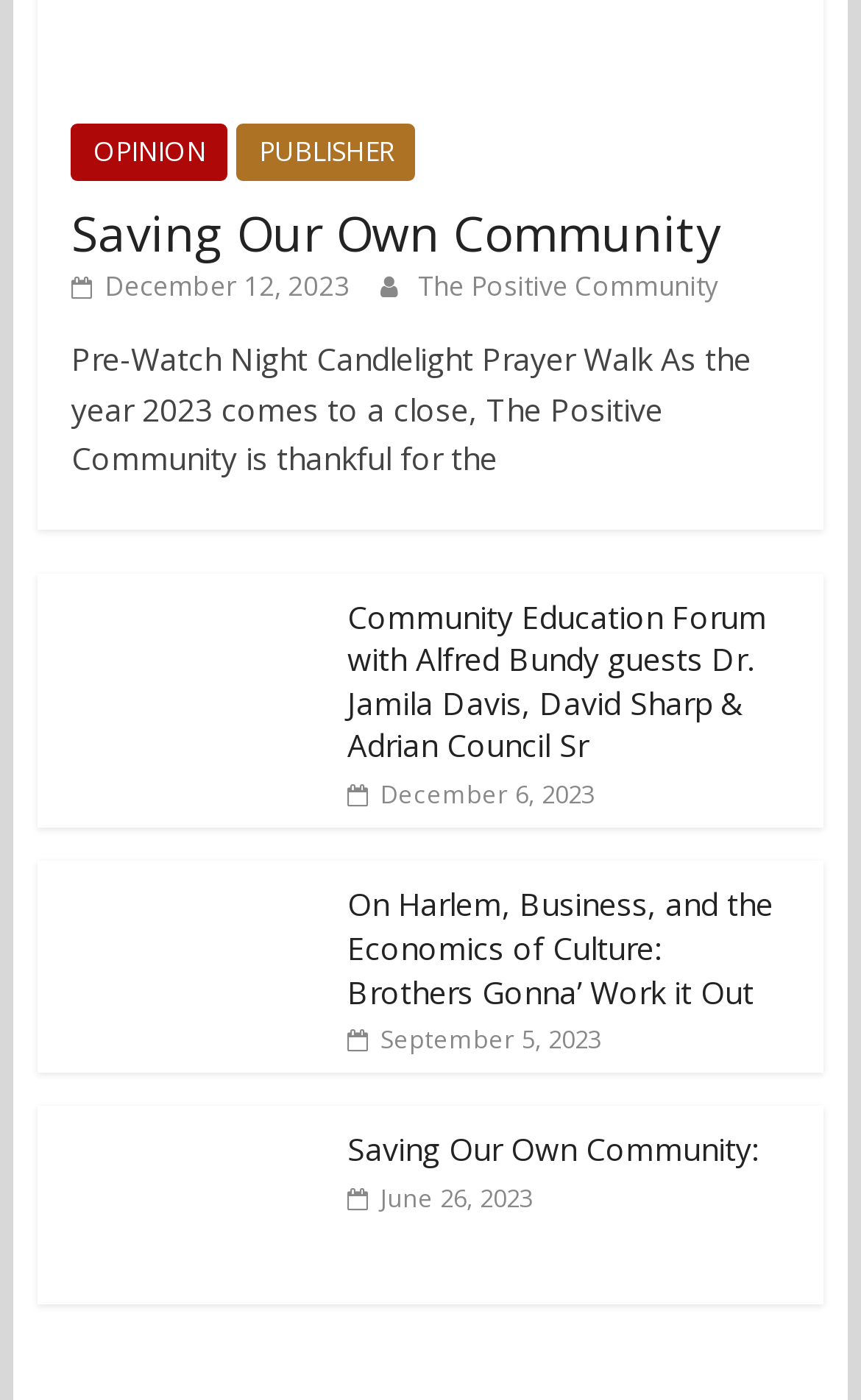How many articles are on this page?
Could you please answer the question thoroughly and with as much detail as possible?

I counted the number of headings on the page, which are 'Saving Our Own Community', 'Community Education Forum with Alfred Bundy guests Dr. Jamila Davis, David Sharp & Adrian Council Sr', 'On Harlem, Business, and the Economics of Culture: Brothers Gonna’ Work it Out', and 'Saving Our Own Community:'.